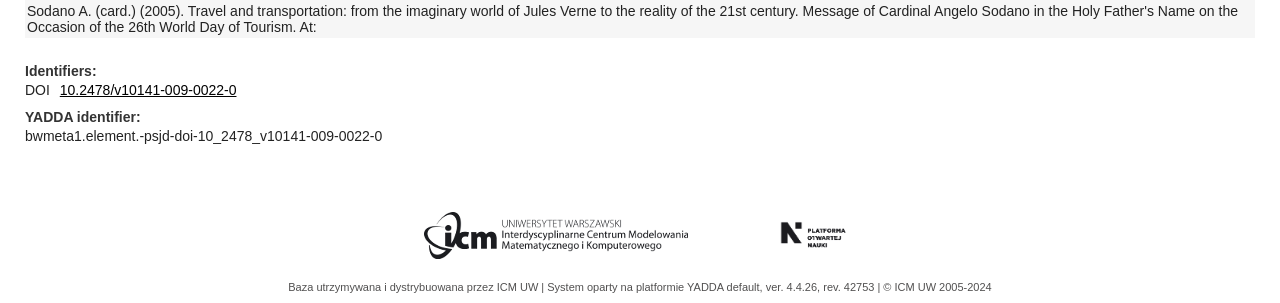Determine the bounding box of the UI component based on this description: "© ICM UW 2005-2024". The bounding box coordinates should be four float values between 0 and 1, i.e., [left, top, right, bottom].

[0.69, 0.929, 0.775, 0.968]